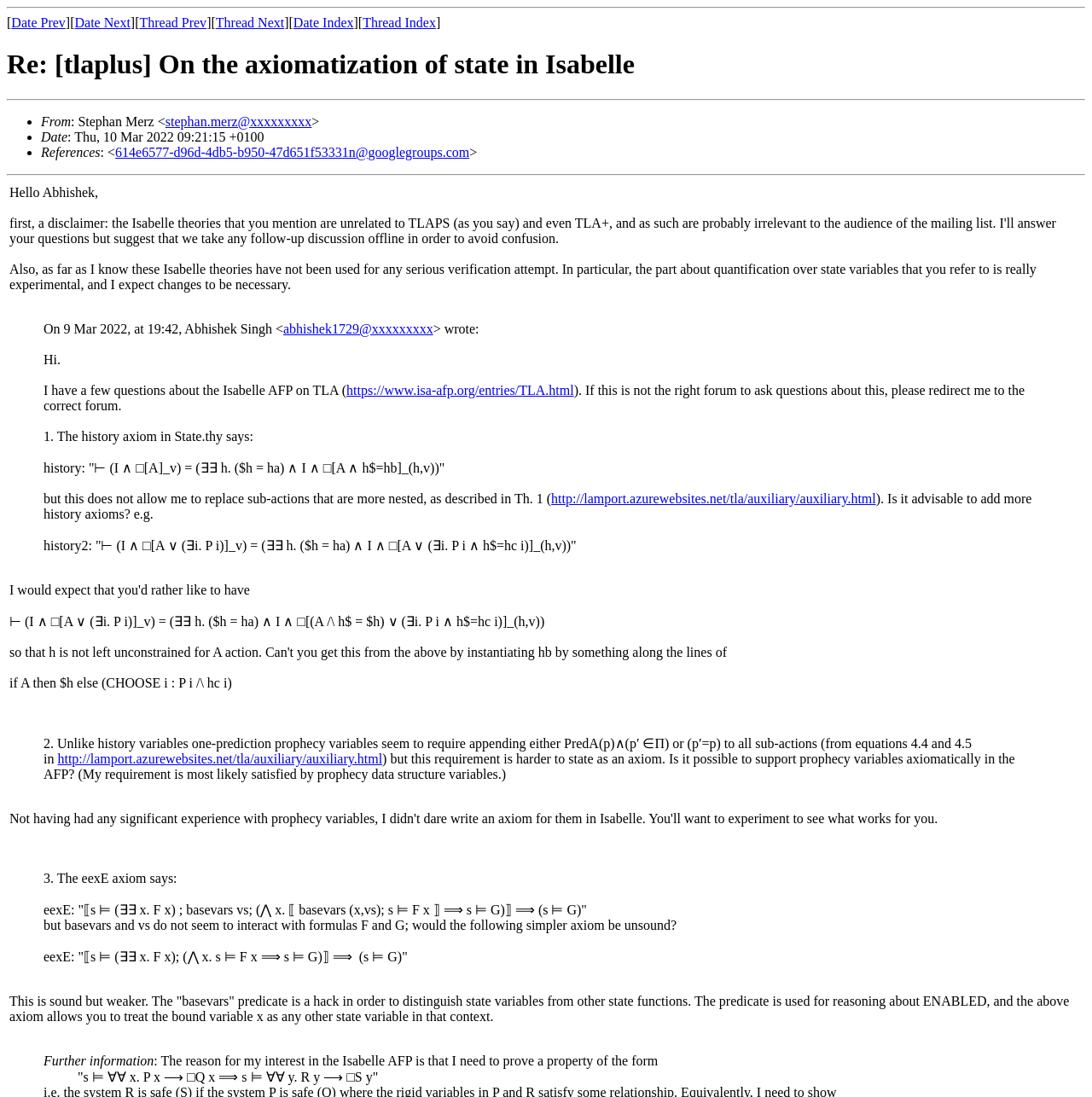Please answer the following question using a single word or phrase: 
What is the date of the email?

Thu, 10 Mar 2022 09:21:15 +0100